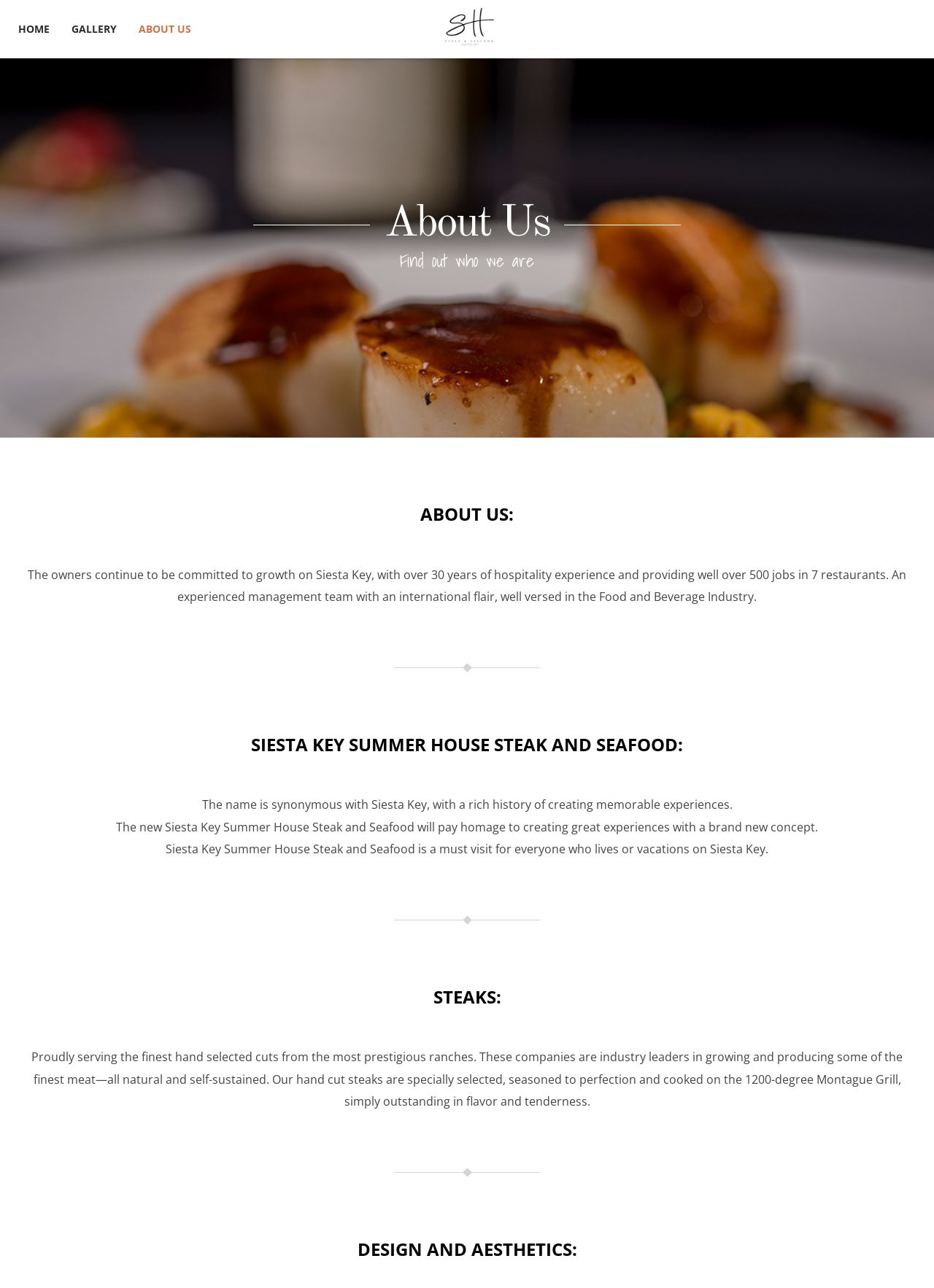Offer a meticulous caption that includes all visible features of the webpage.

The webpage is about Siesta Key Summer House, a steak and seafood restaurant. At the top, there is a logo of Siesta Key Summer House, which is an image linked to the website's homepage. Below the logo, there is a navigation menu with three links: "HOME", "GALLERY", and "ABOUT US", which is currently focused.

The main content of the page is divided into sections, each with a heading. The first section is an introduction to the owners of Siesta Key Summer House, who have over 30 years of hospitality experience and provide jobs in 7 restaurants. This section is followed by a horizontal separator.

The next section is about Siesta Key Summer House Steak and Seafood, which has a rich history of creating memorable experiences. This section is also followed by a horizontal separator.

The third section is about the restaurant's steaks, which are proudly served from the finest hand-selected cuts from prestigious ranches. The steaks are specially selected, seasoned to perfection, and cooked on a 1200-degree Montague Grill.

The final section is about the design and aesthetics of the restaurant, but there is no descriptive text provided.

Throughout the page, there are several horizontal separators that divide the content into distinct sections. The text is well-organized and easy to read, with clear headings and concise paragraphs.